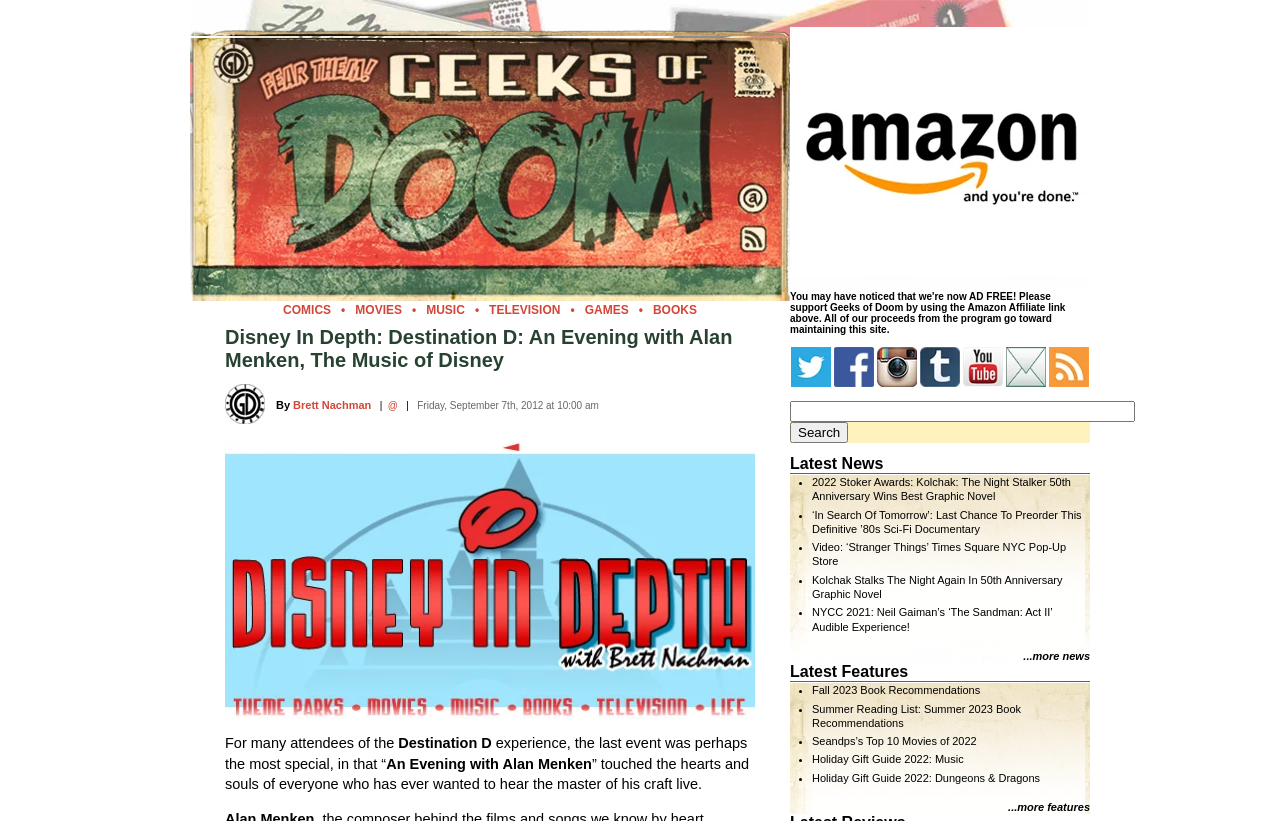Using the webpage screenshot, find the UI element described by Holiday Gift Guide 2022: Music. Provide the bounding box coordinates in the format (top-left x, top-left y, bottom-right x, bottom-right y), ensuring all values are floating point numbers between 0 and 1.

[0.634, 0.918, 0.753, 0.932]